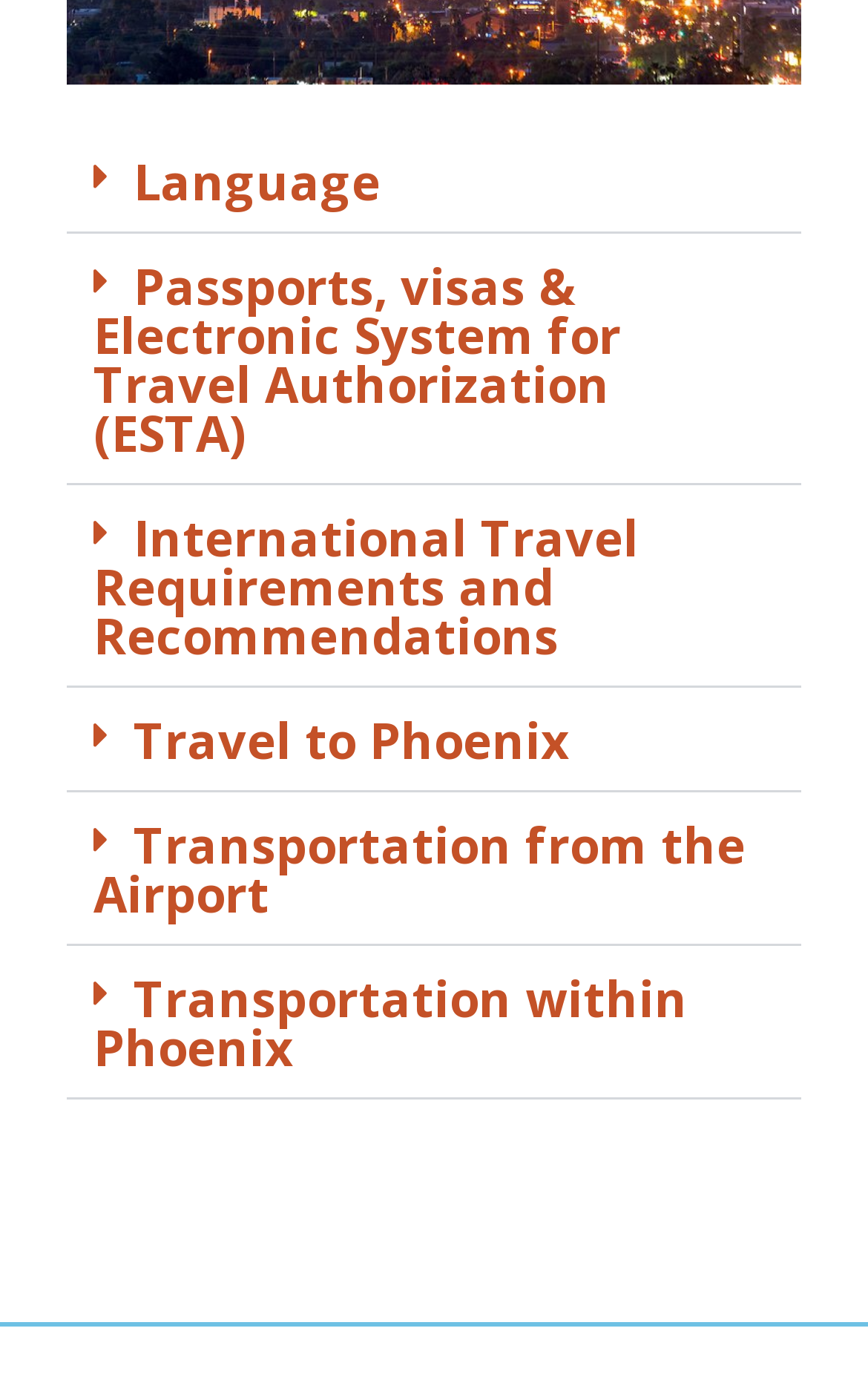Using the element description: "Transportation from the Airport", determine the bounding box coordinates. The coordinates should be in the format [left, top, right, bottom], with values between 0 and 1.

[0.108, 0.578, 0.859, 0.661]